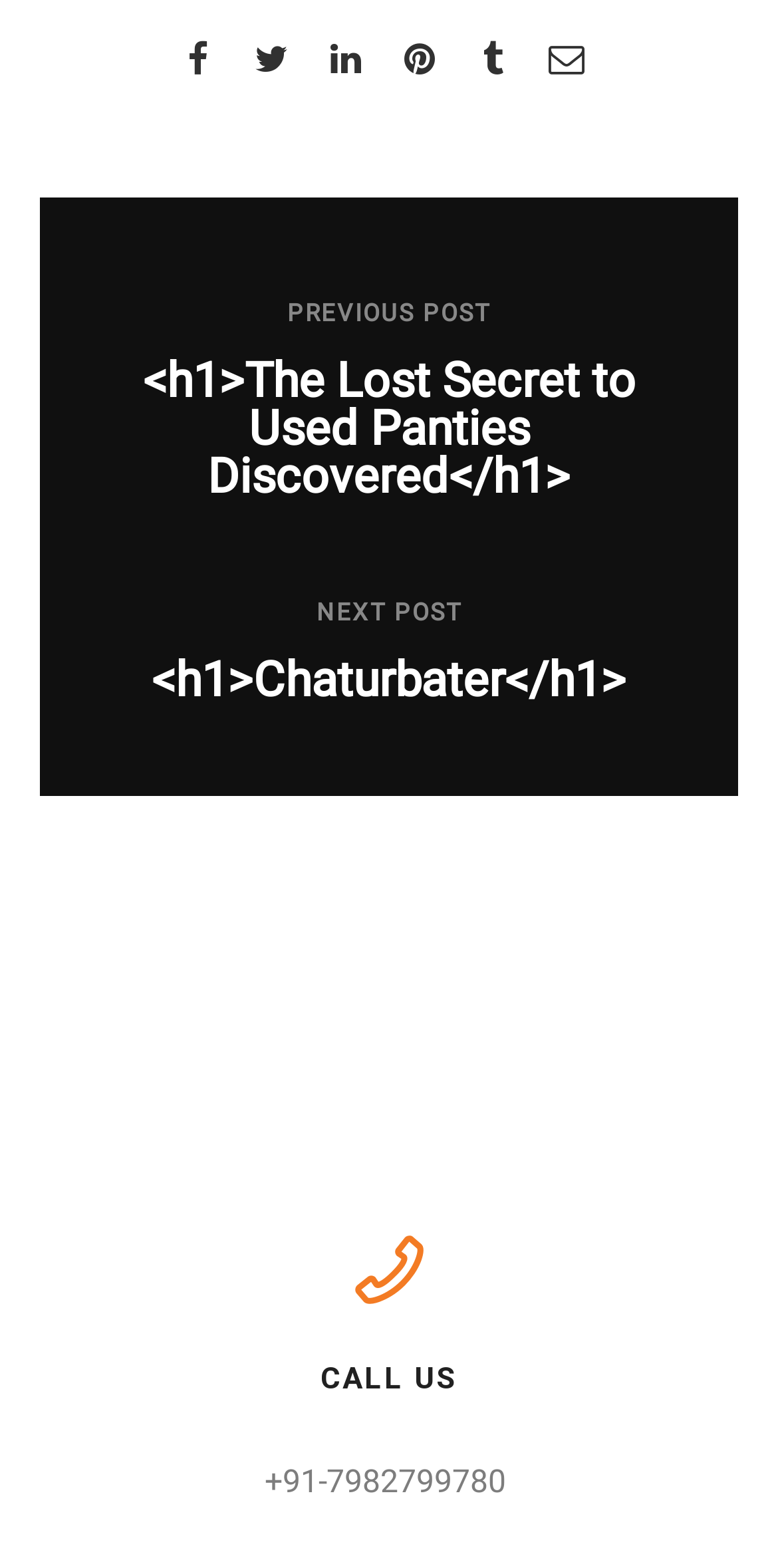Pinpoint the bounding box coordinates of the area that must be clicked to complete this instruction: "Click the bell icon".

[0.69, 0.019, 0.785, 0.057]